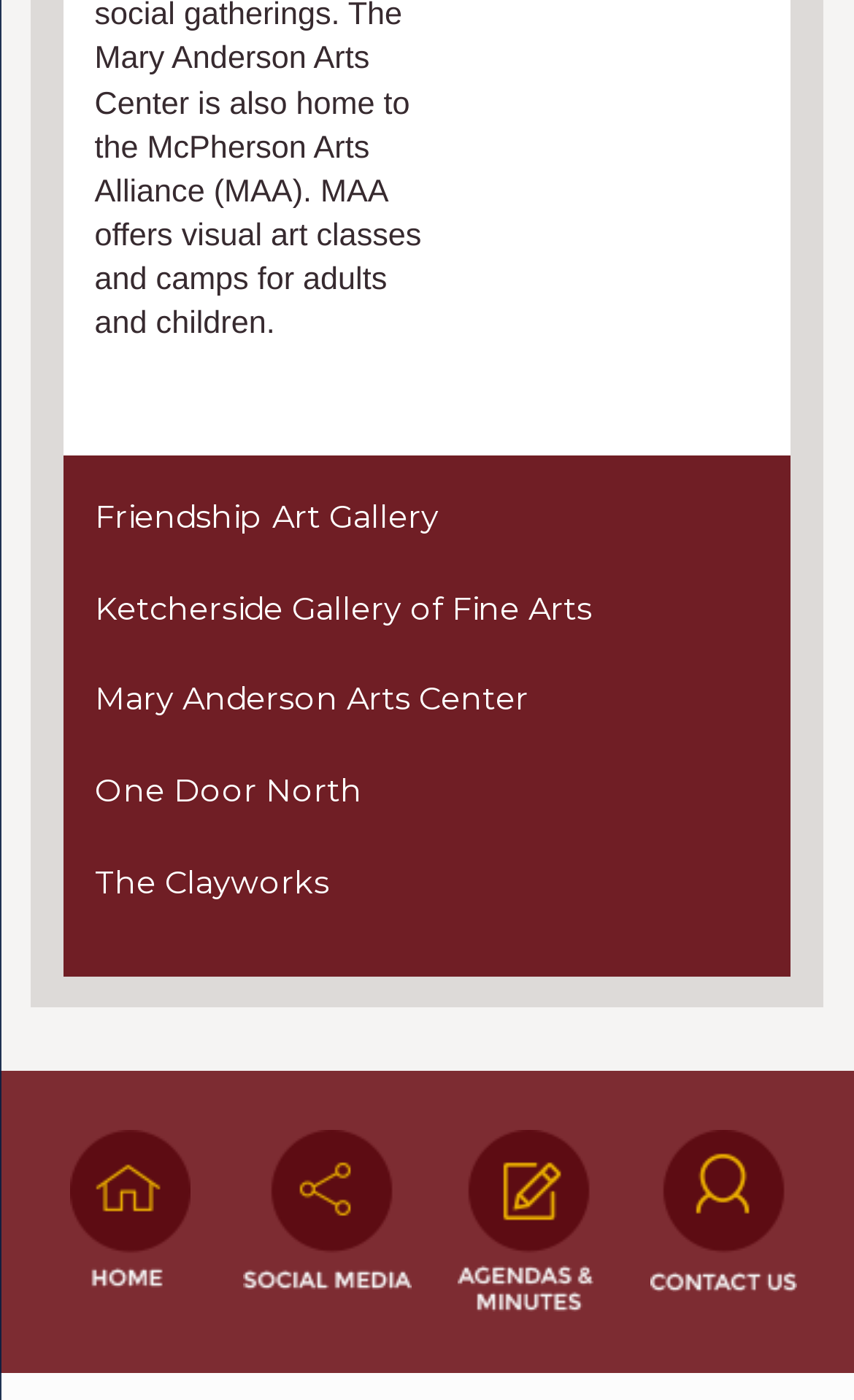Can you find the bounding box coordinates for the element that needs to be clicked to execute this instruction: "Click on Click to Home graphic"? The coordinates should be given as four float numbers between 0 and 1, i.e., [left, top, right, bottom].

[0.037, 0.808, 0.268, 0.92]